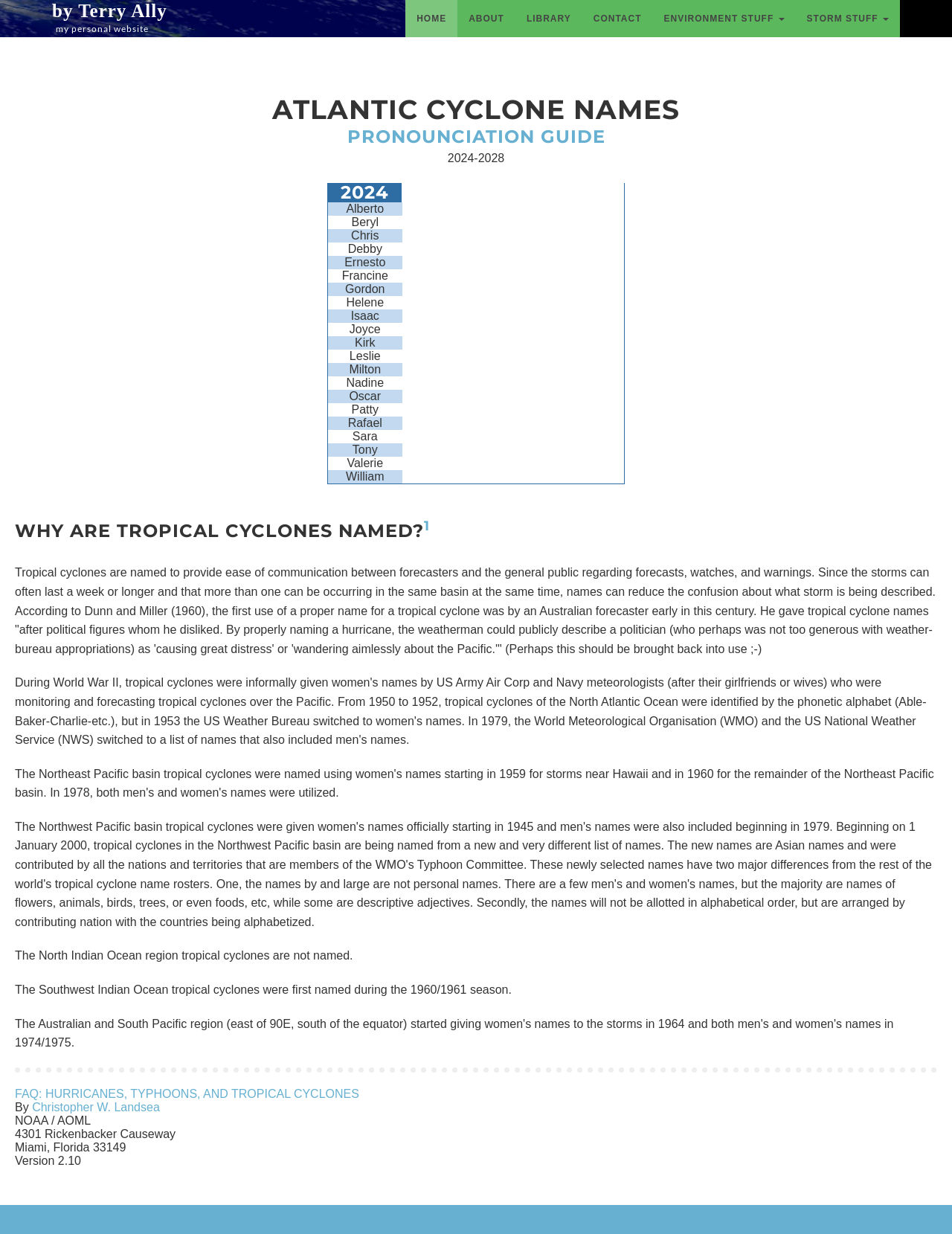What is the address of NOAA / AOML?
Look at the screenshot and respond with a single word or phrase.

4301 Rickenbacker Causeway, Miami, Florida 33149